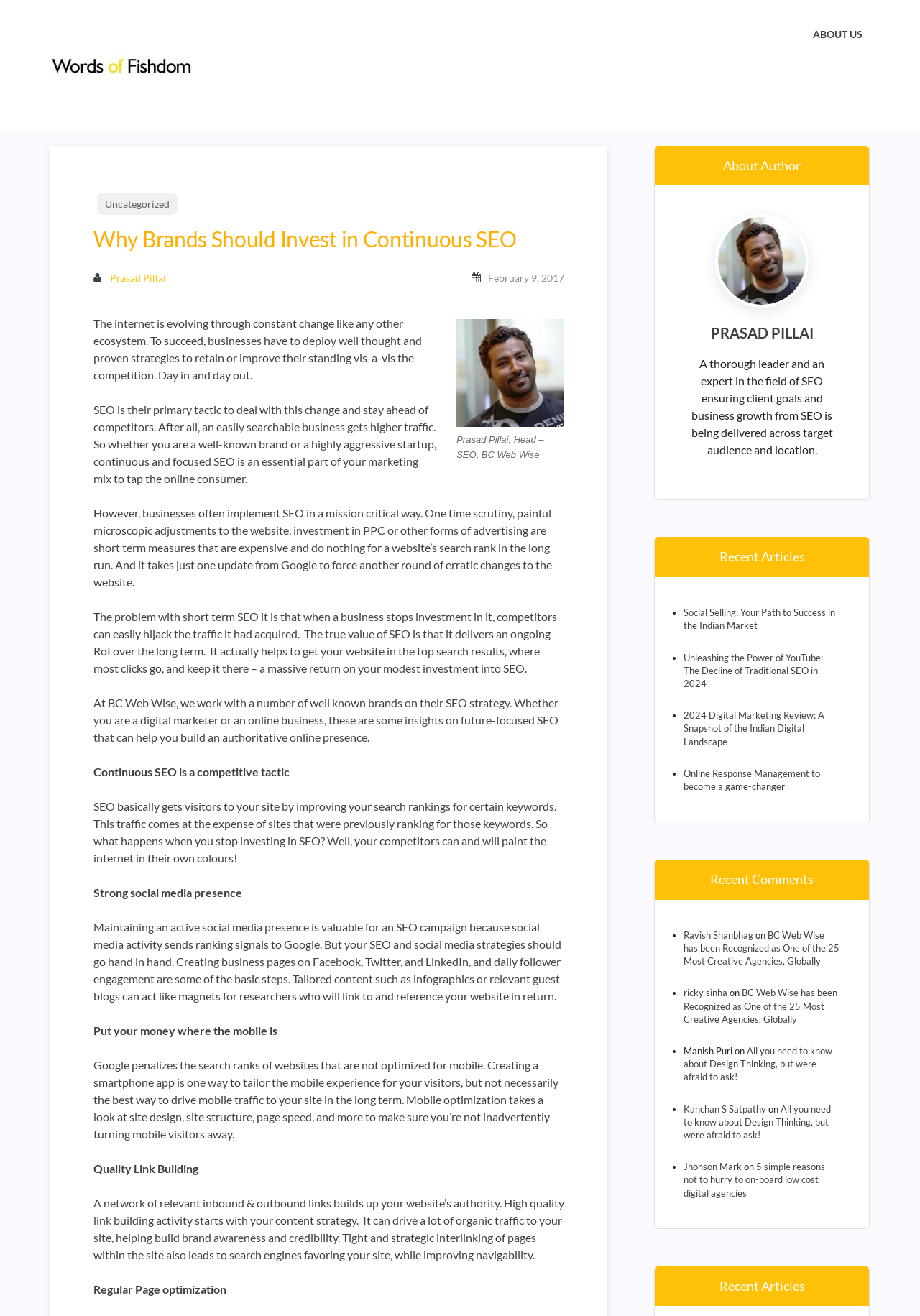Determine the bounding box coordinates for the area that needs to be clicked to fulfill this task: "Click on 'Latest Digital Marketing Insights: Top Blog Collection'". The coordinates must be given as four float numbers between 0 and 1, i.e., [left, top, right, bottom].

[0.055, 0.016, 0.211, 0.083]